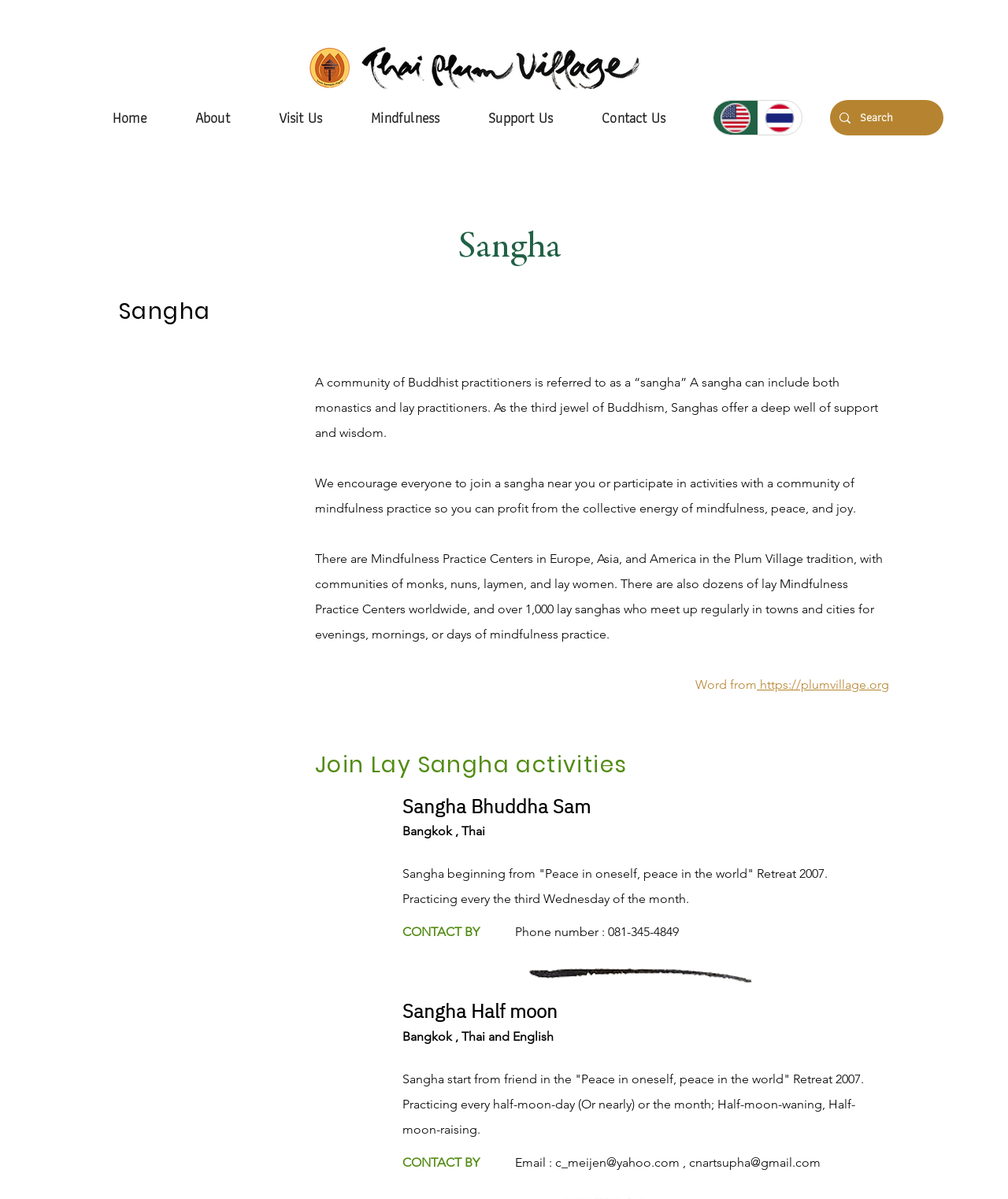What is the name of the community?
Please give a well-detailed answer to the question.

The name of the community is mentioned in the heading 'Sangha' which is located at the top of the webpage, and also in the text 'A community of Buddhist practitioners is referred to as a “sangha”'.